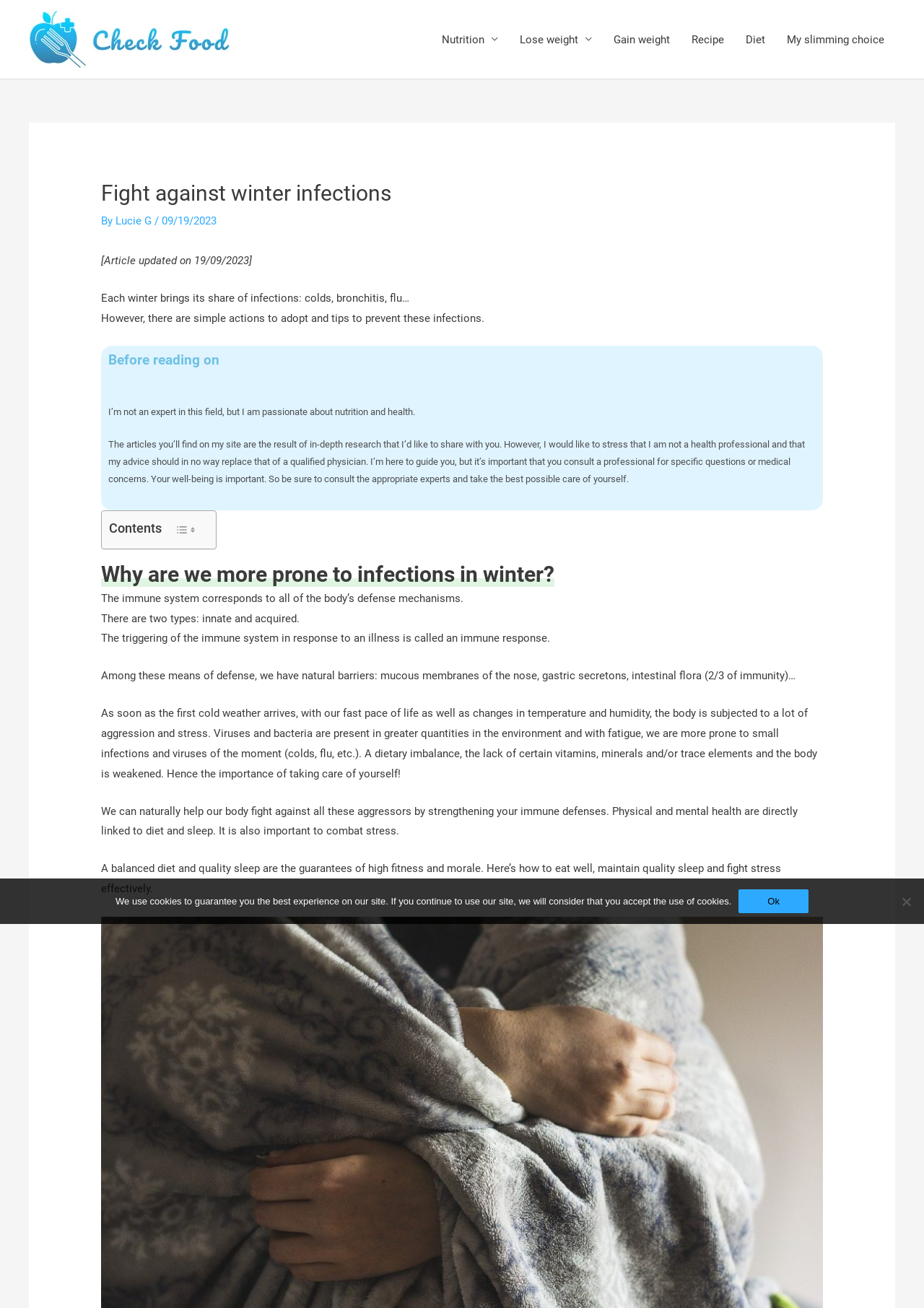Please predict the bounding box coordinates of the element's region where a click is necessary to complete the following instruction: "Toggle Table of Content". The coordinates should be represented by four float numbers between 0 and 1, i.e., [left, top, right, bottom].

[0.183, 0.396, 0.218, 0.414]